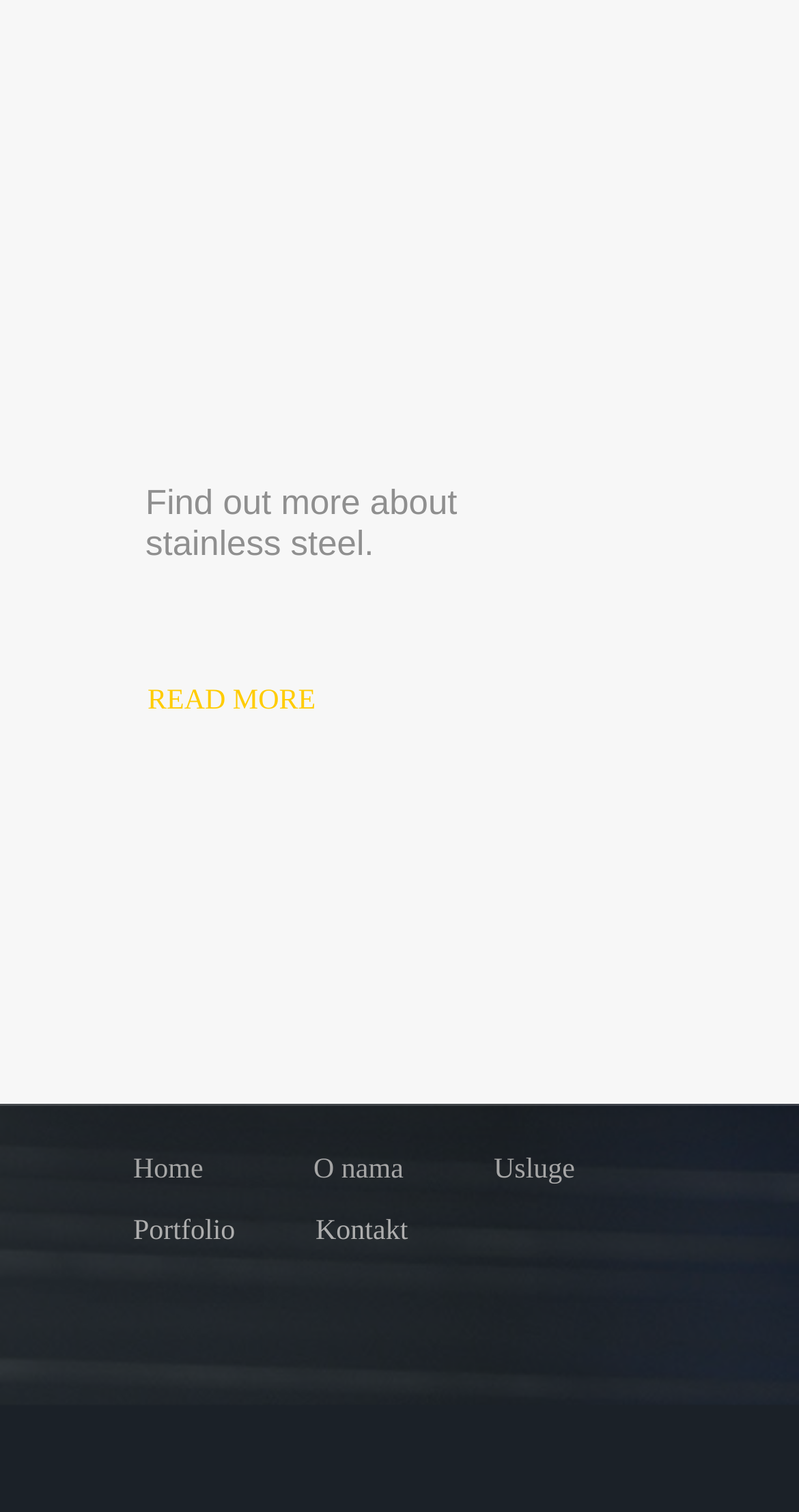Use a single word or phrase to answer this question: 
What is the first link in the bottom section?

Home